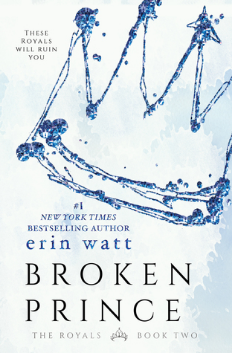Illustrate the image with a detailed caption.

The image features the book cover of "Broken Prince," the second installment in the **Royals** series by bestselling author **Erin Watt**. The cover showcases an intricate blue crown design that symbolizes royalty and intrigue, set against a soft, pastel backdrop. Prominently displayed is the title "BROKEN PRINCE" in bold black lettering at the center, while the author’s name is featured at the top in a slightly larger font, indicating its significance. Below the title, a tagline reads, "These Royals Will Ruin You," hinting at the dramatic and tumultuous narrative within. The cover art perfectly captures the essence of the contemporary romance genre, enticing readers with a glimpse into the world of elite high school drama, secrets, and relationships.